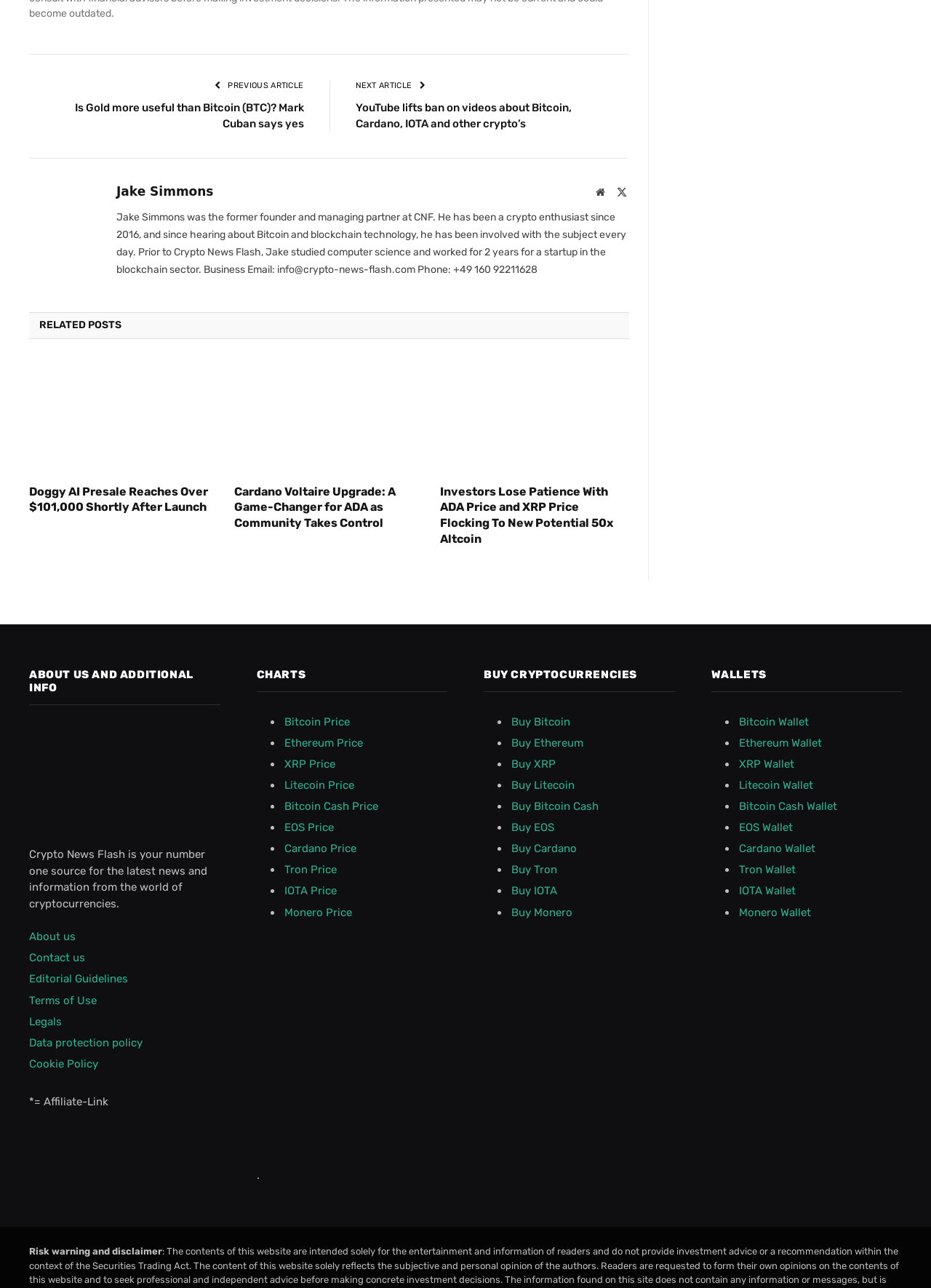What is the purpose of the 'CHARTS' section?
Refer to the image and provide a one-word or short phrase answer.

To provide cryptocurrency prices